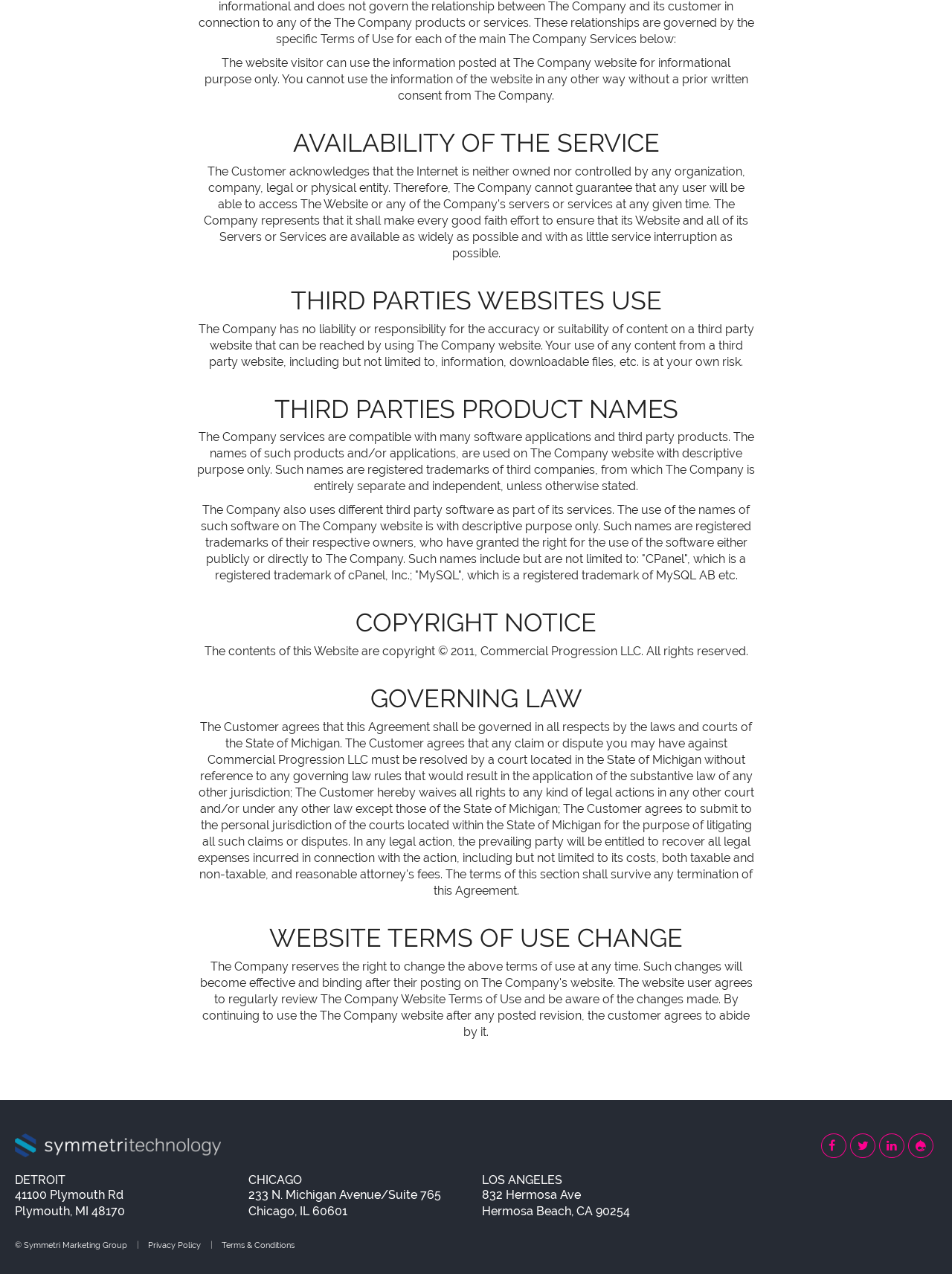Please specify the bounding box coordinates in the format (top-left x, top-left y, bottom-right x, bottom-right y), with values ranging from 0 to 1. Identify the bounding box for the UI component described as follows: Terms & Conditions

[0.233, 0.968, 0.309, 0.988]